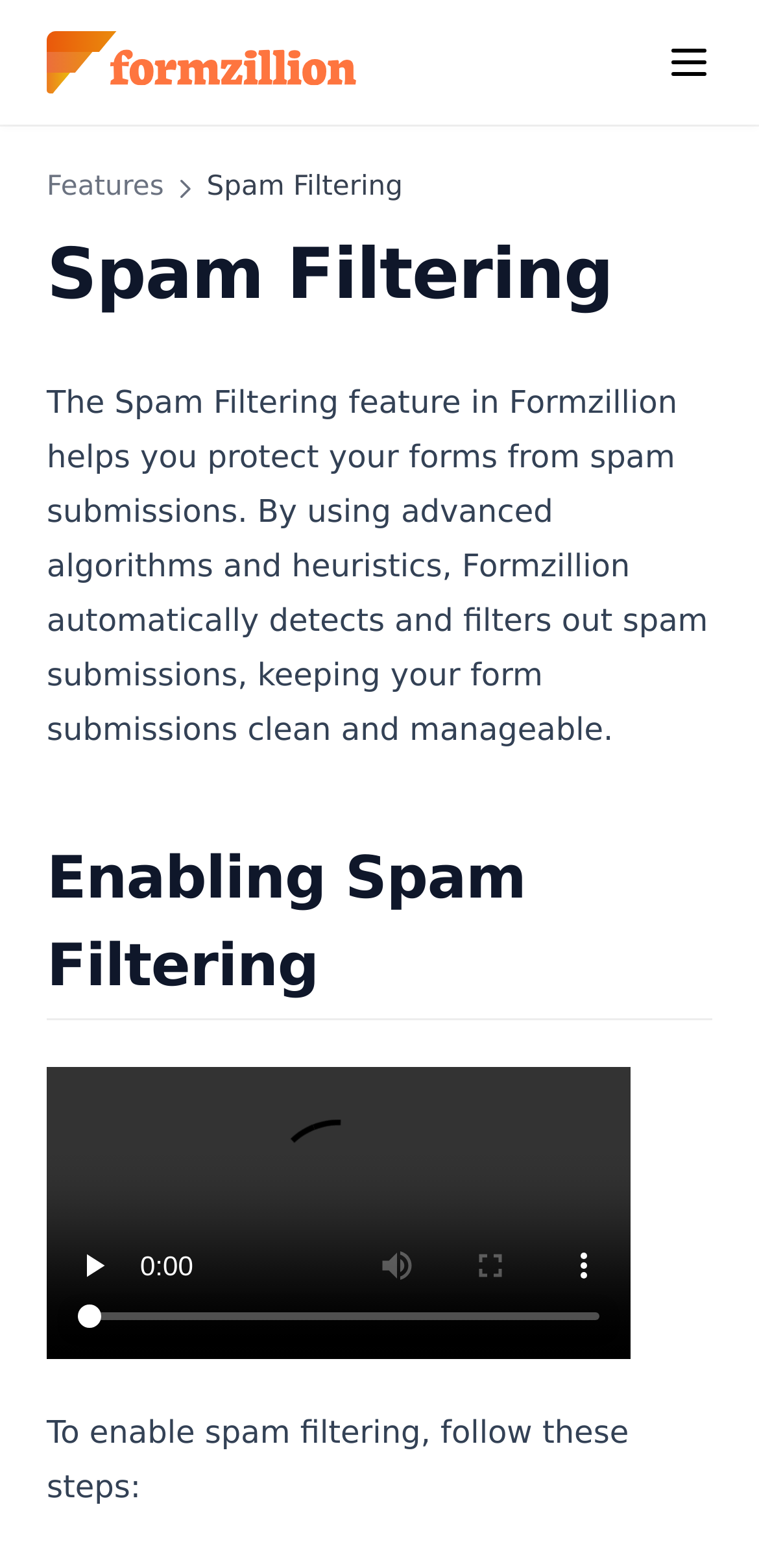Could you indicate the bounding box coordinates of the region to click in order to complete this instruction: "View Custom Spam Words".

[0.164, 0.029, 0.928, 0.07]